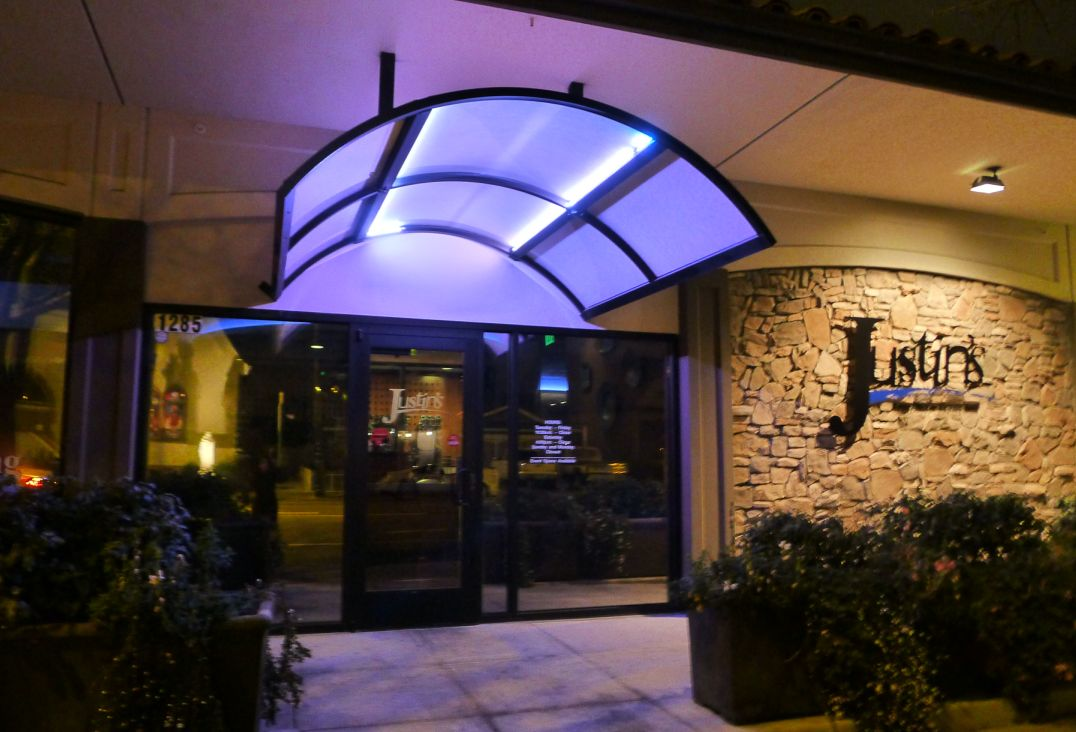What surrounds the entrance of the restaurant?
Refer to the image and provide a one-word or short phrase answer.

Lush green plants